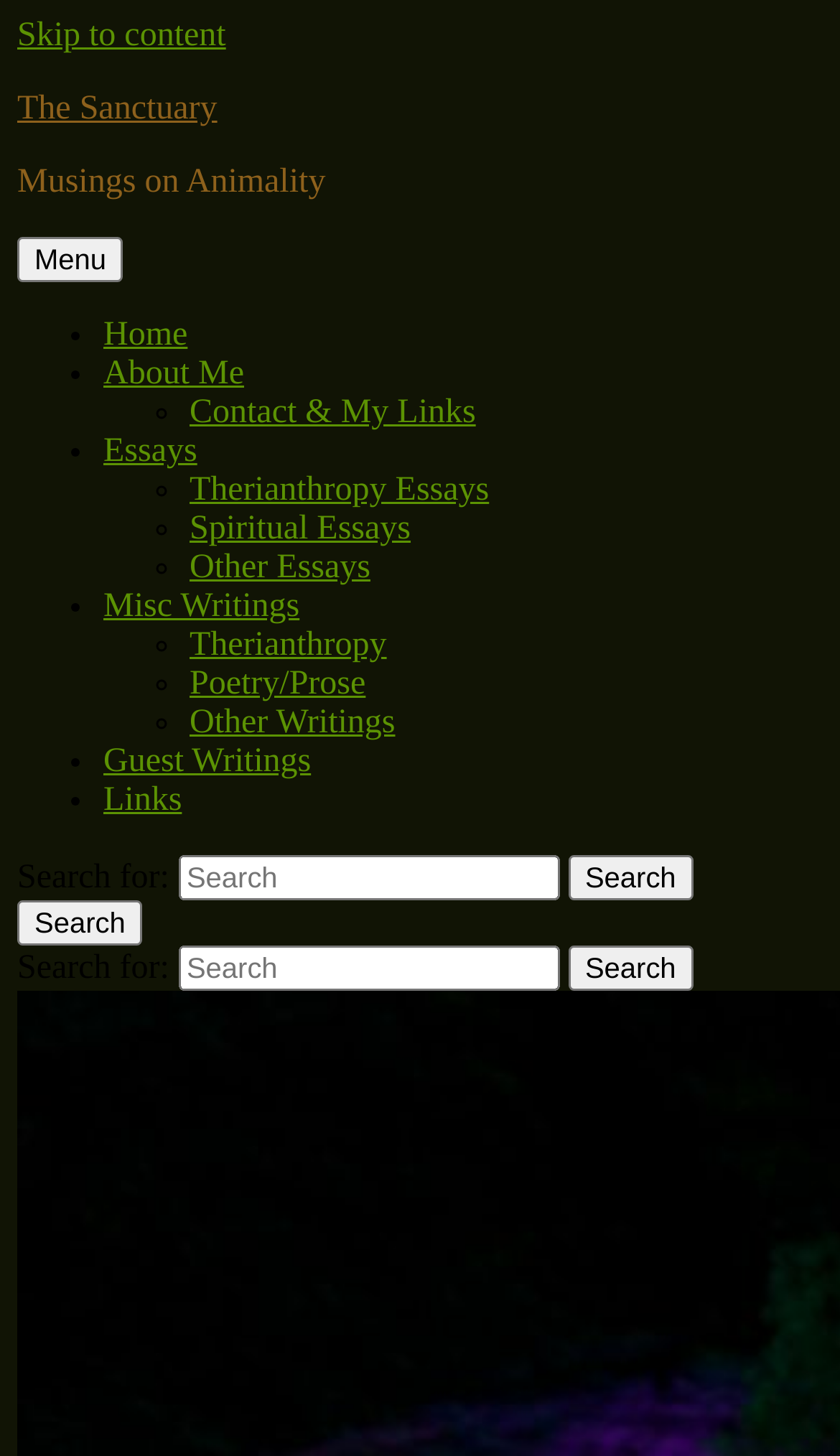Locate the bounding box coordinates of the clickable area to execute the instruction: "Go to The Sanctuary". Provide the coordinates as four float numbers between 0 and 1, represented as [left, top, right, bottom].

[0.021, 0.062, 0.259, 0.087]